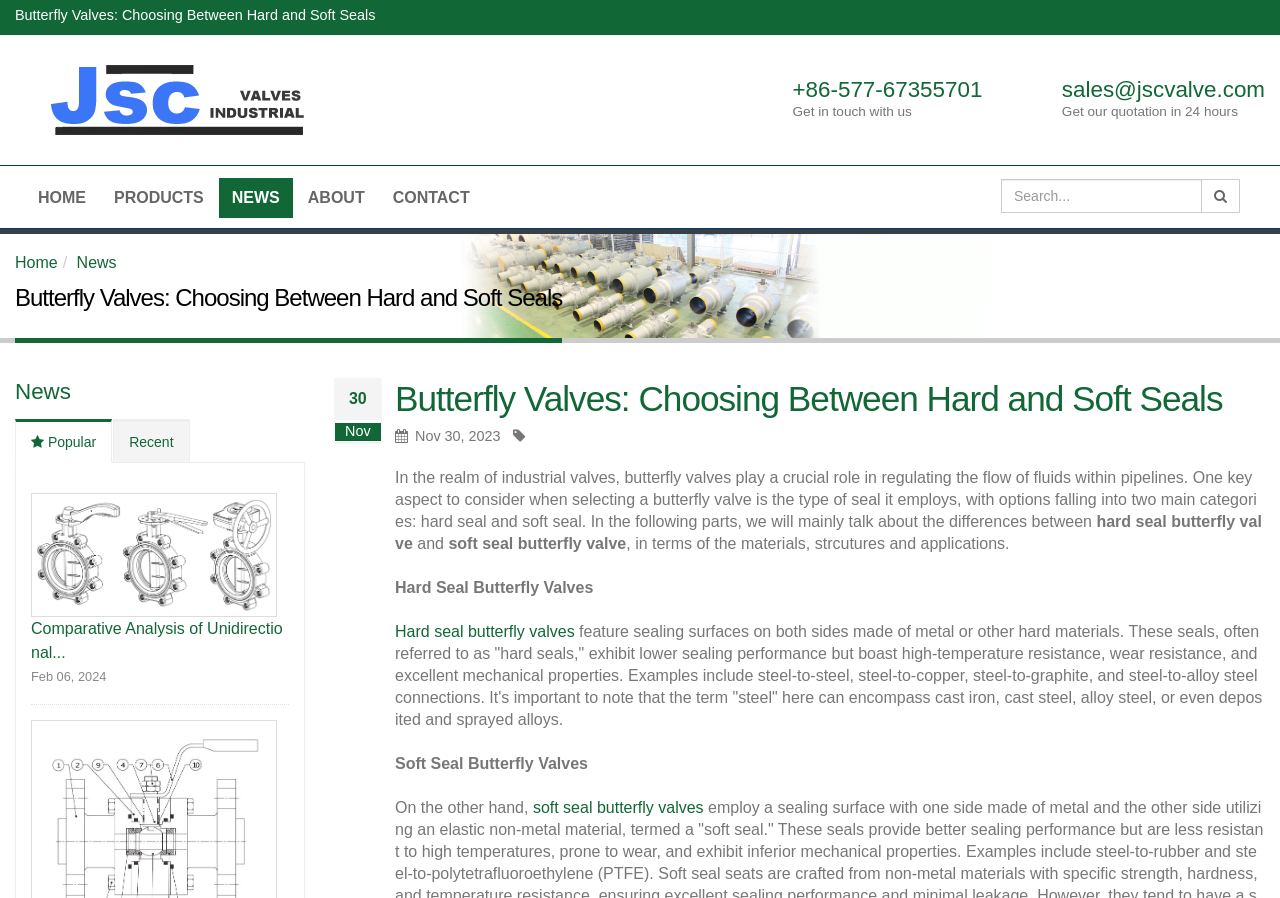How many main categories are there in the navigation menu?
Please provide a comprehensive answer based on the contents of the image.

I counted the number of main categories in the navigation menu, which are HOME, PRODUCTS, NEWS, ABOUT, and CONTACT, and found that there are 5 categories.